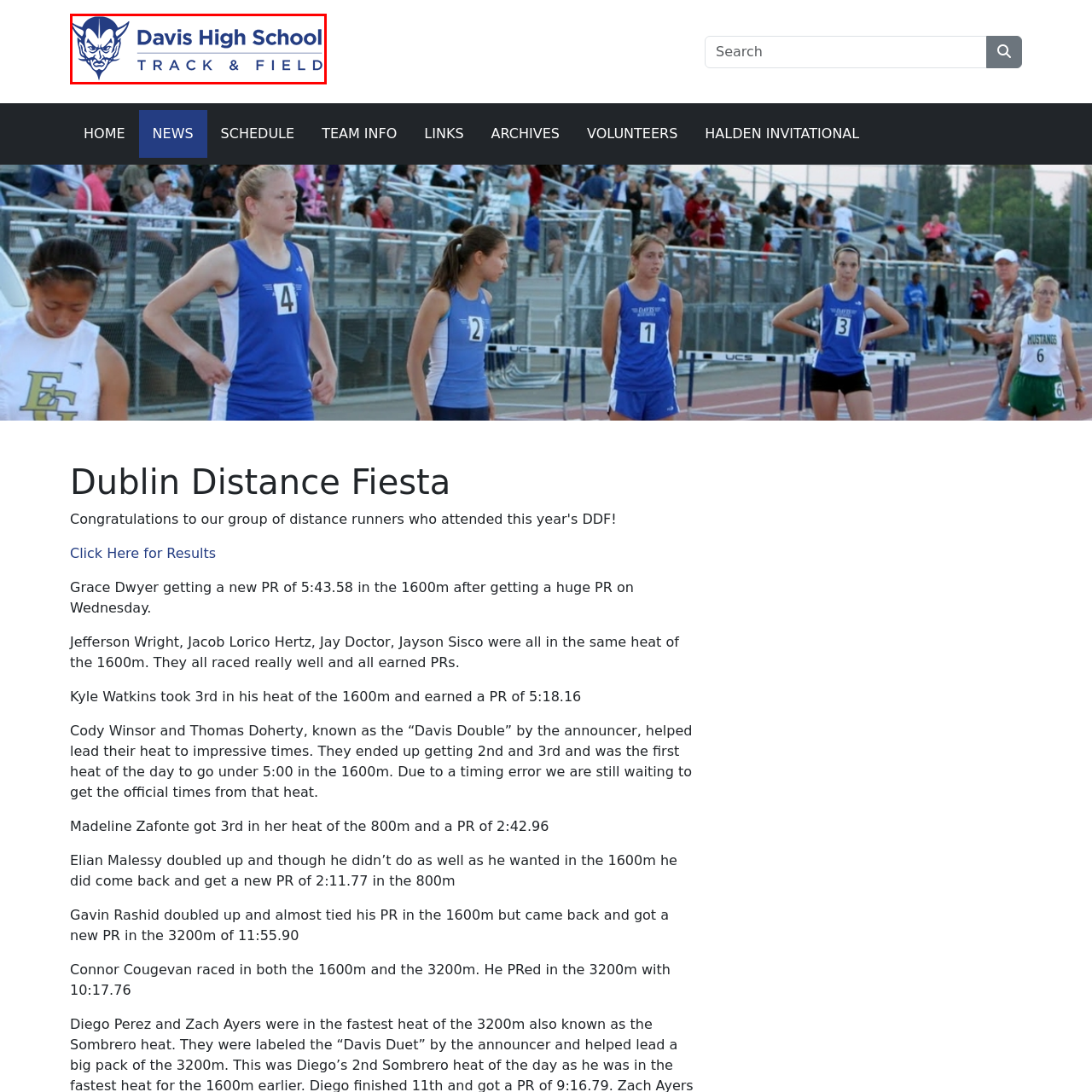What is the character on the logo?
Observe the image within the red bounding box and give a detailed and thorough answer to the question.

The answer can be found by analyzing the logo, where a fierce-looking character is prominently featured, representing the school's spirit.